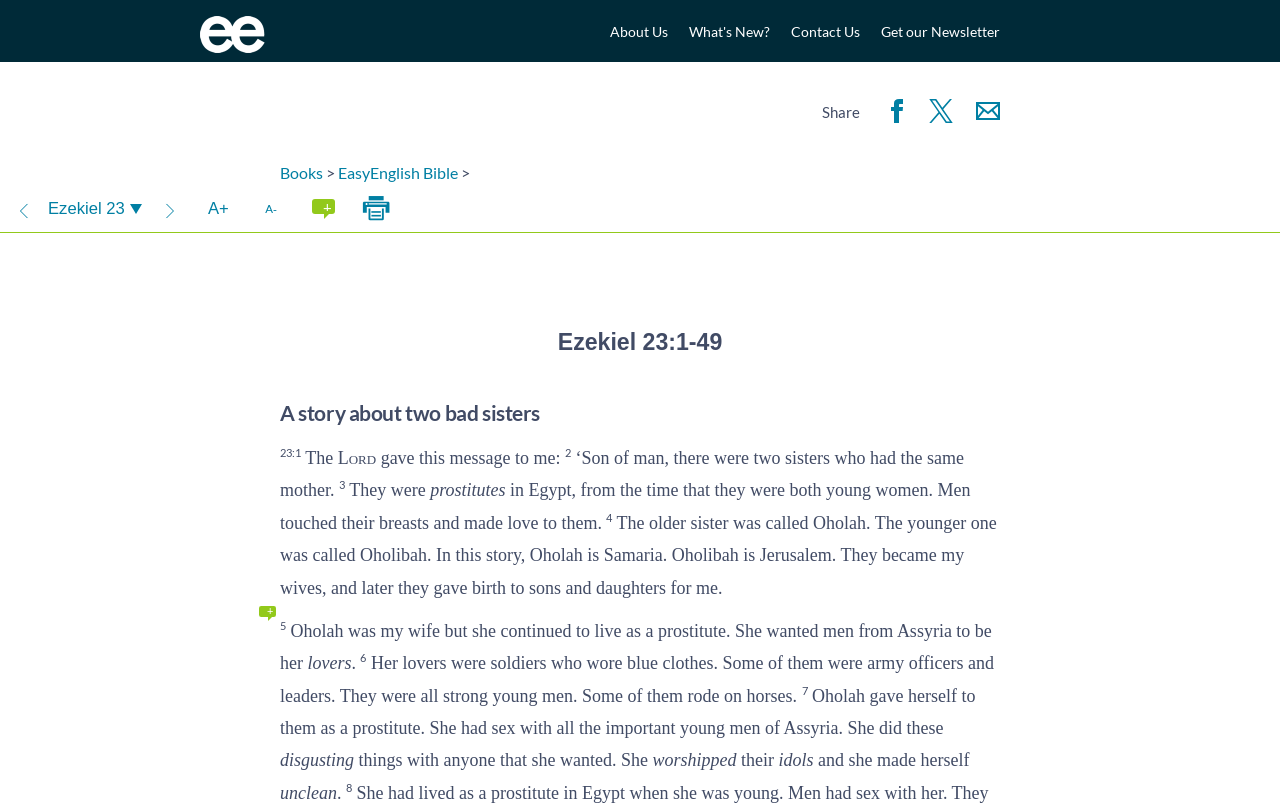Identify the bounding box coordinates of the region that should be clicked to execute the following instruction: "Share on Facebook".

[0.683, 0.109, 0.708, 0.16]